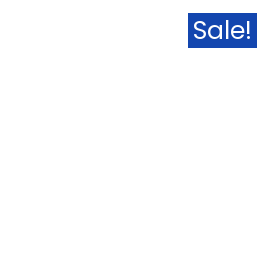Respond to the question below with a single word or phrase:
Where is the 'Sale!' label positioned?

upper right corner